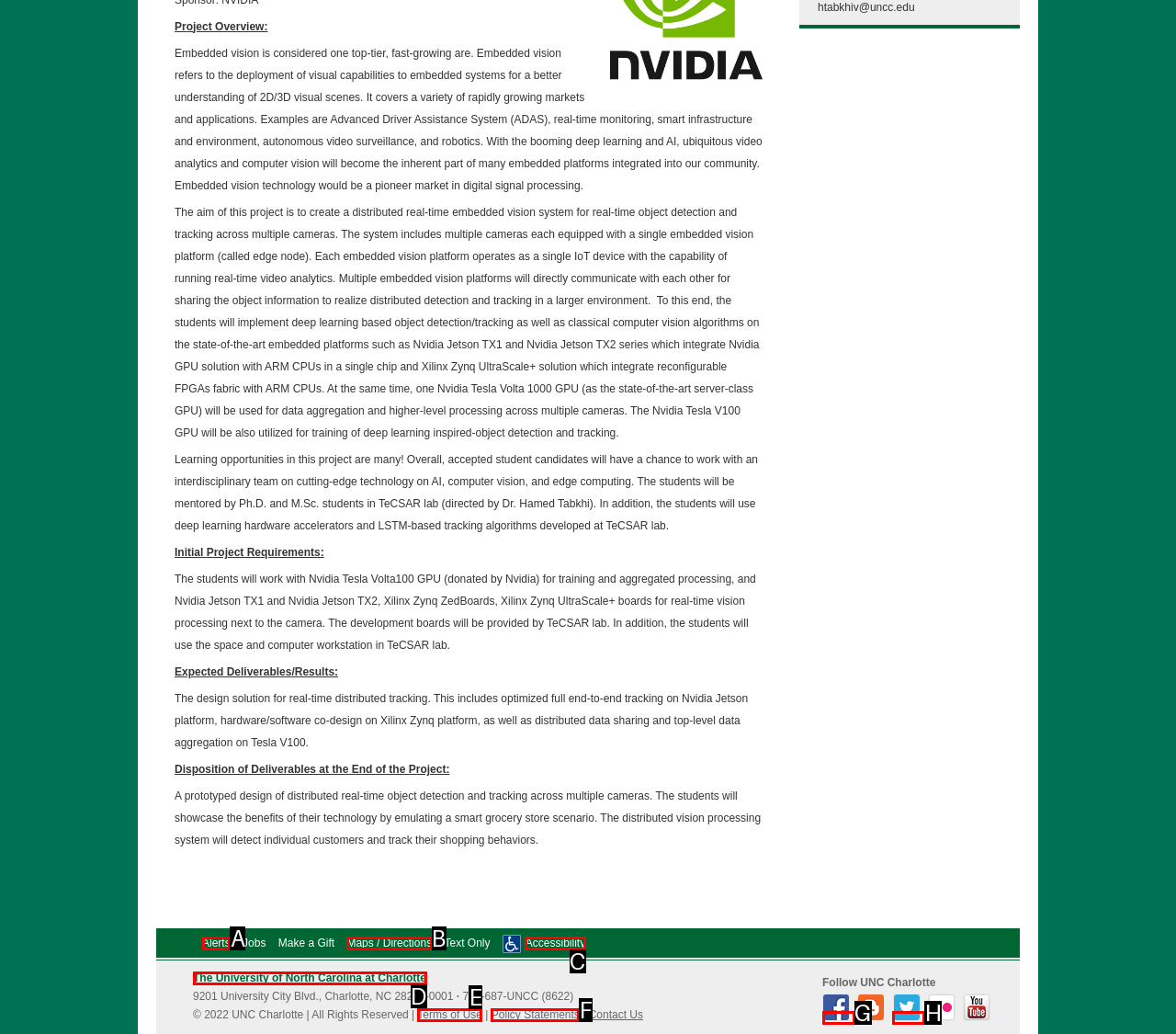Choose the HTML element that matches the description: Maps / Directions
Reply with the letter of the correct option from the given choices.

B